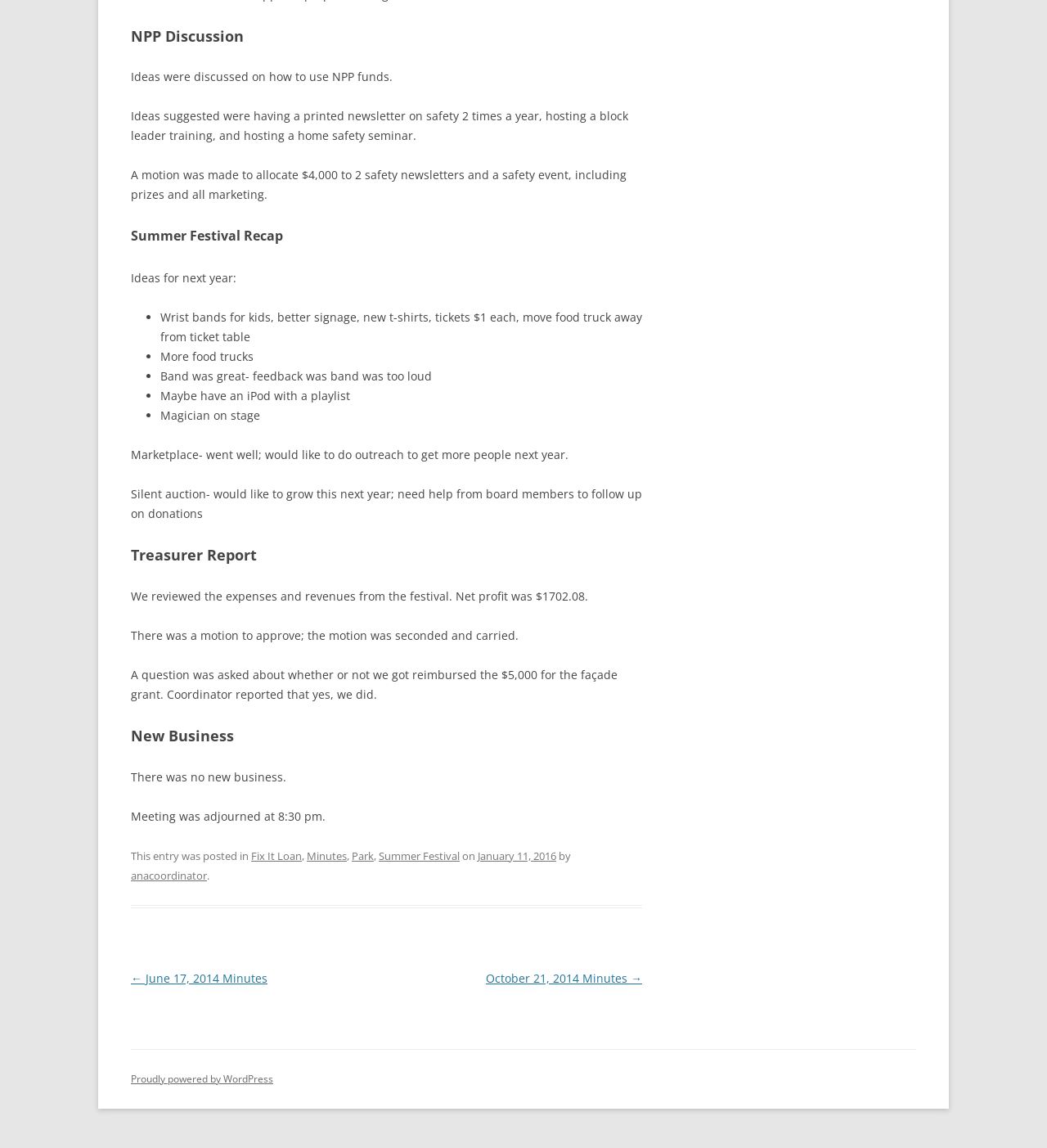What was the outcome of the motion to approve the expenses and revenues?
Answer the question with detailed information derived from the image.

In the Treasurer Report section, it was stated that 'There was a motion to approve; the motion was seconded and carried', indicating that the motion to approve the expenses and revenues was carried.